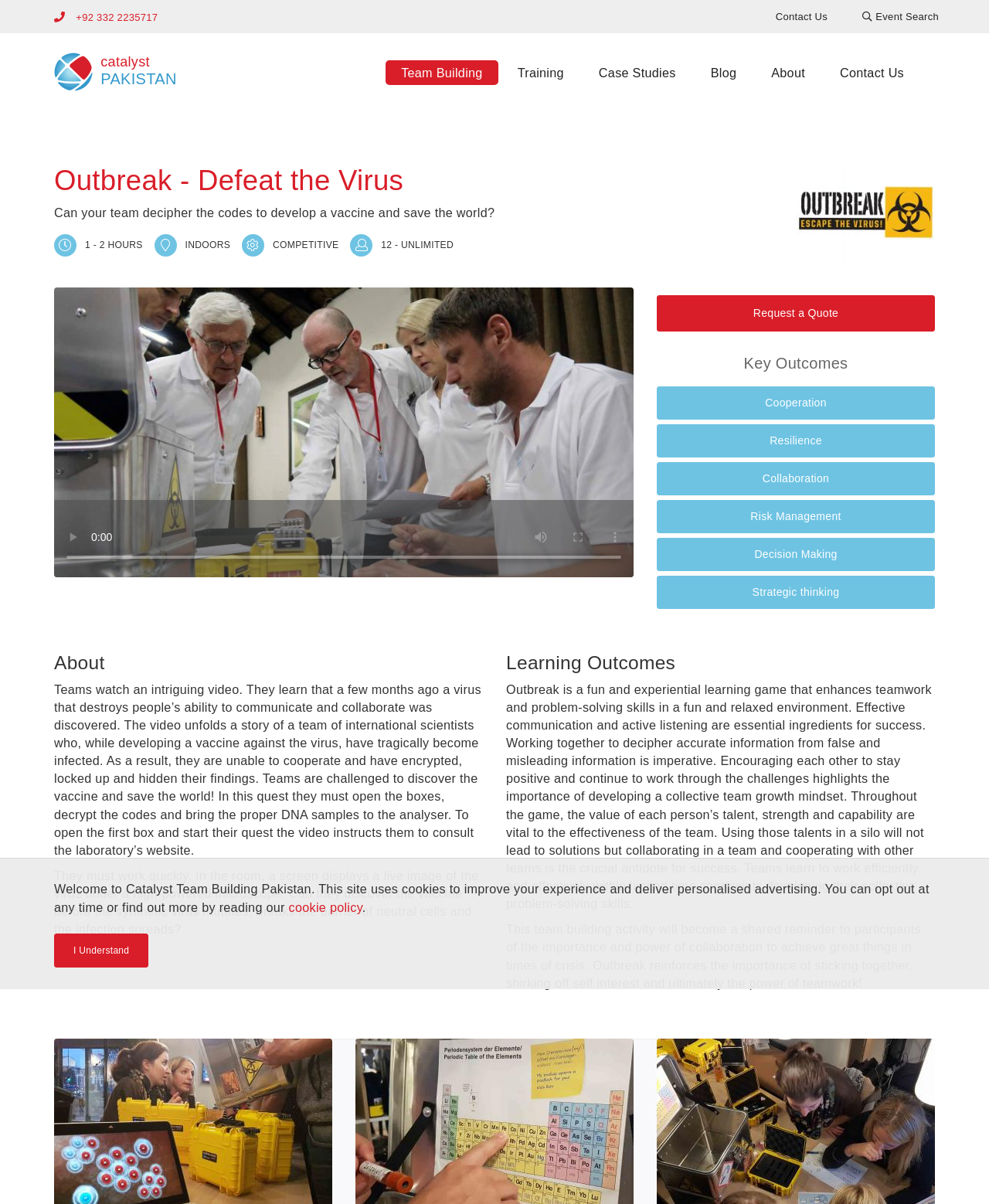What is the primary goal of the teams in this activity?
Look at the image and answer the question using a single word or phrase.

Create a vaccine